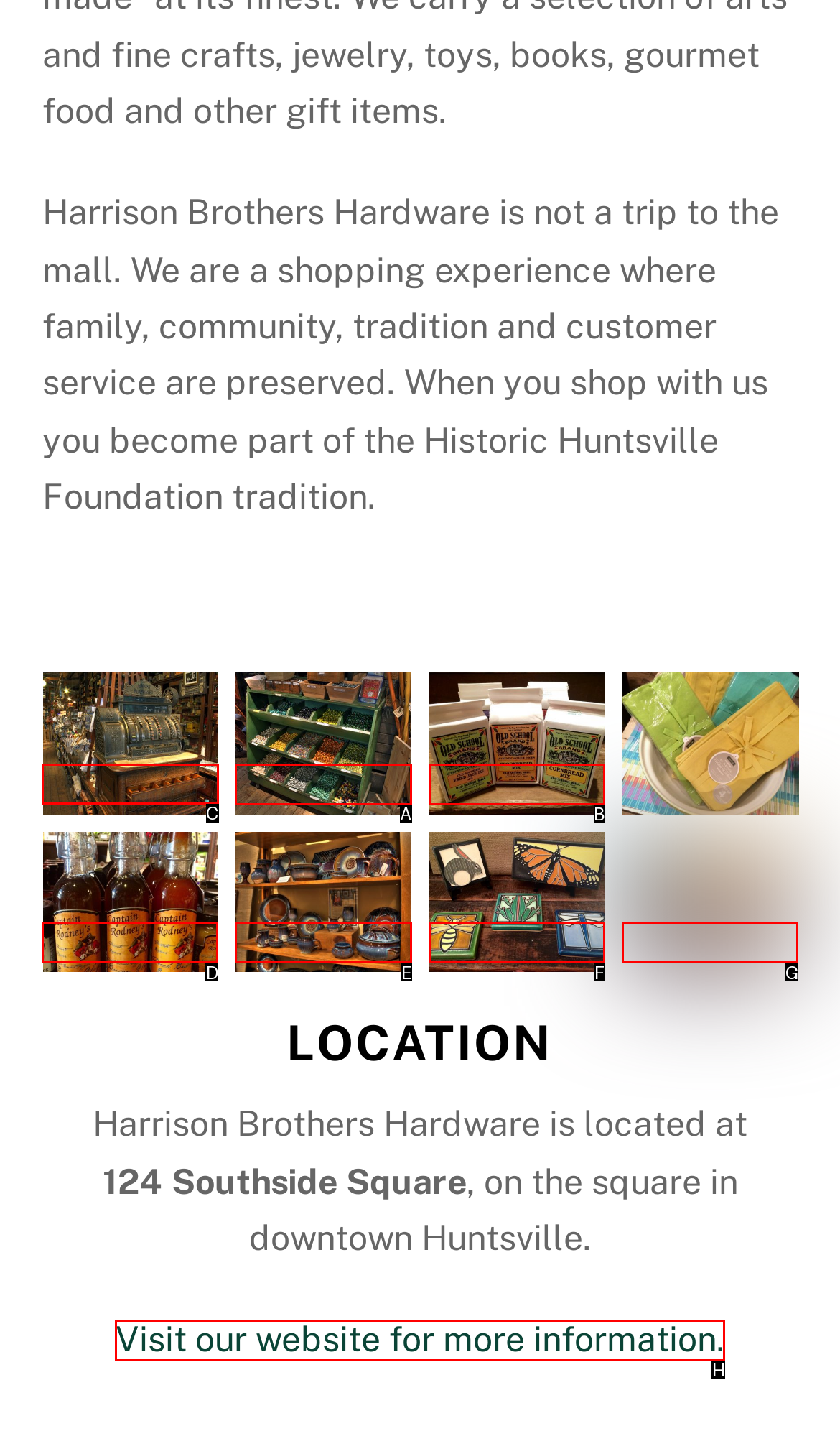Choose the HTML element that should be clicked to achieve this task: click the cash-register-resized link
Respond with the letter of the correct choice.

C